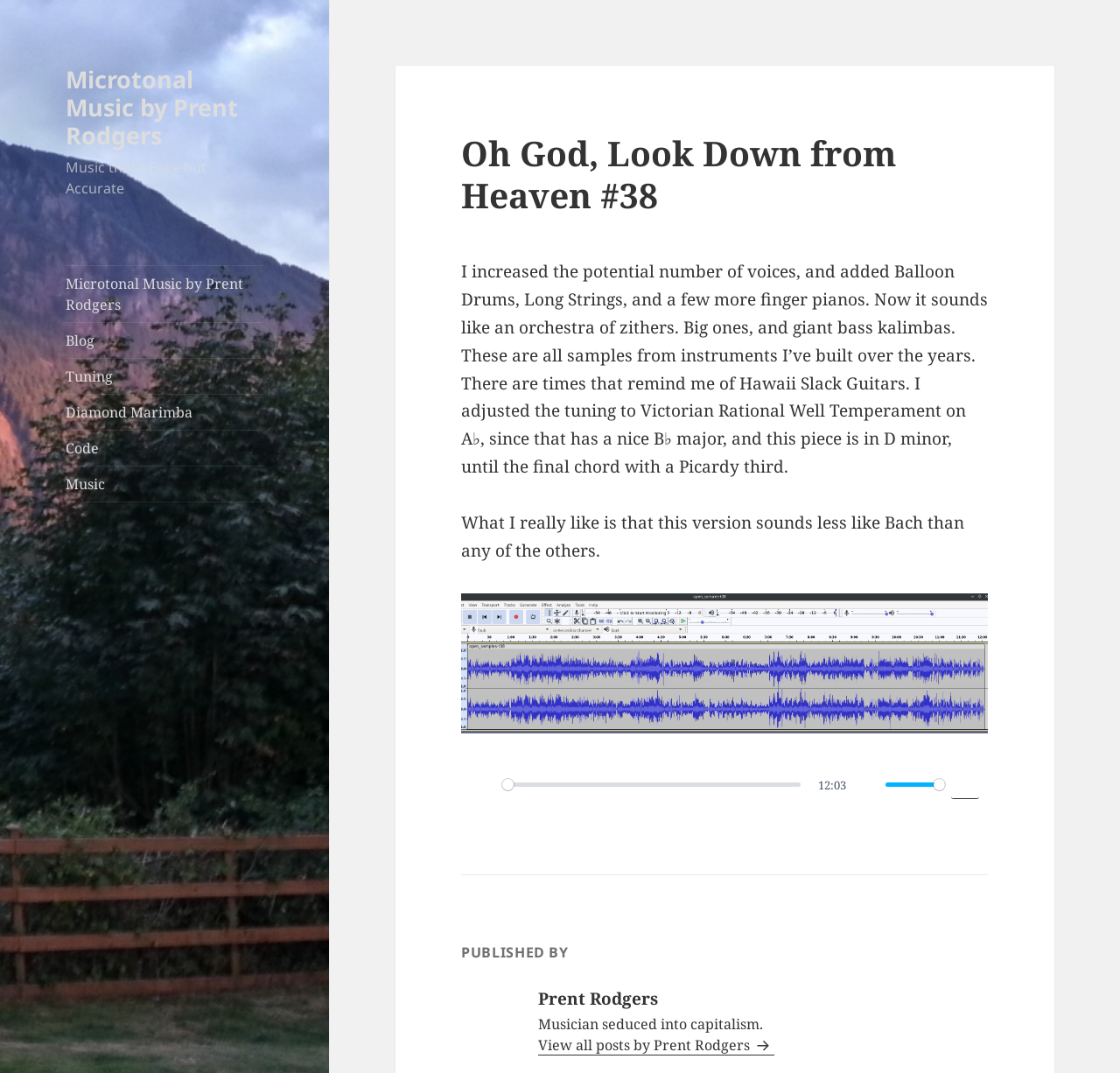Based on the element description, predict the bounding box coordinates (top-left x, top-left y, bottom-right x, bottom-right y) for the UI element in the screenshot: Microtonal Music by Prent Rodgers

[0.059, 0.248, 0.235, 0.3]